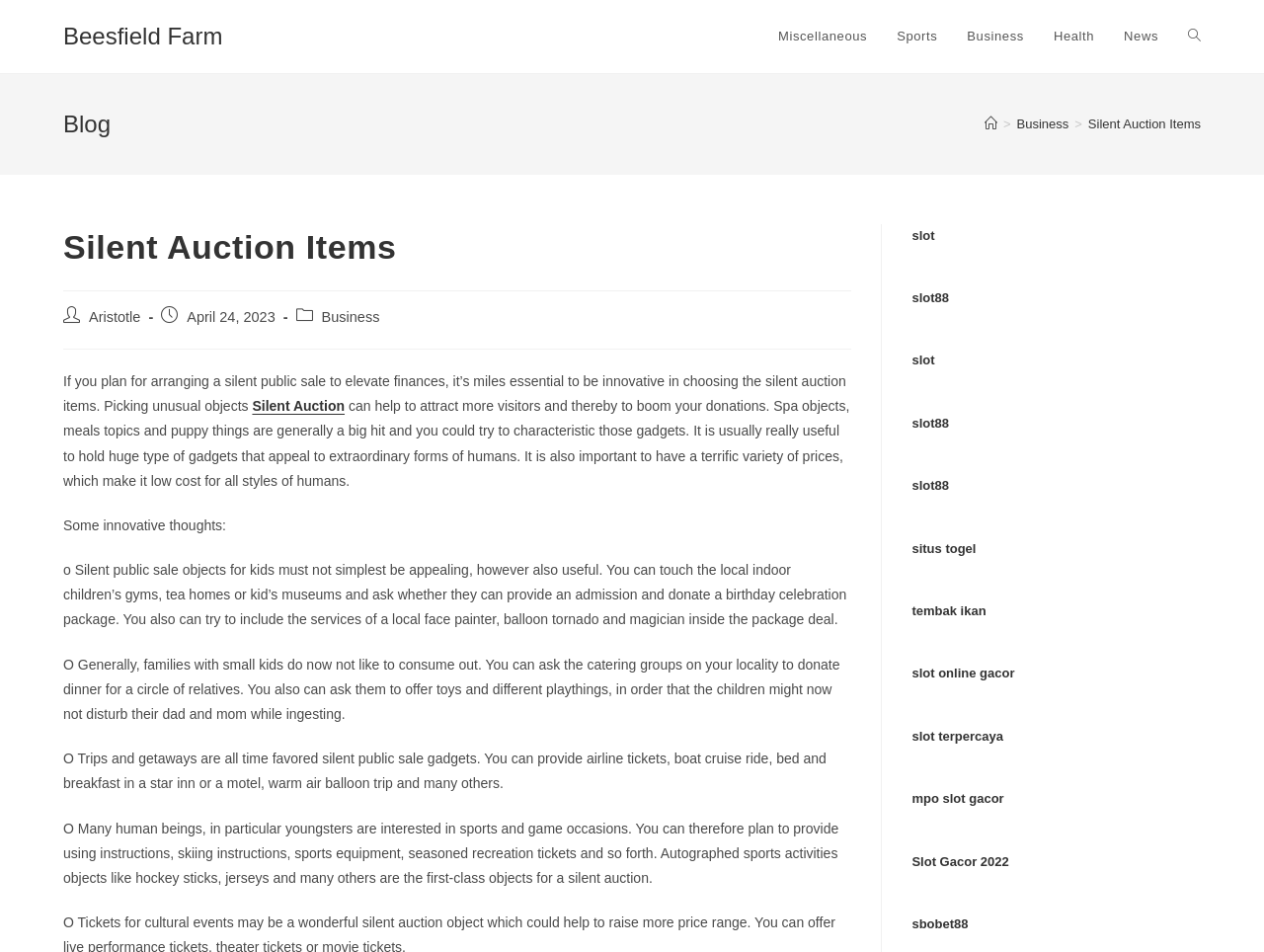From the details in the image, provide a thorough response to the question: What type of items are recommended for a silent auction?

I determined the type of items recommended for a silent auction by reading the text, which suggests that unusual objects, such as spa objects, food items, and pet things, can help attract more visitors and increase donations.